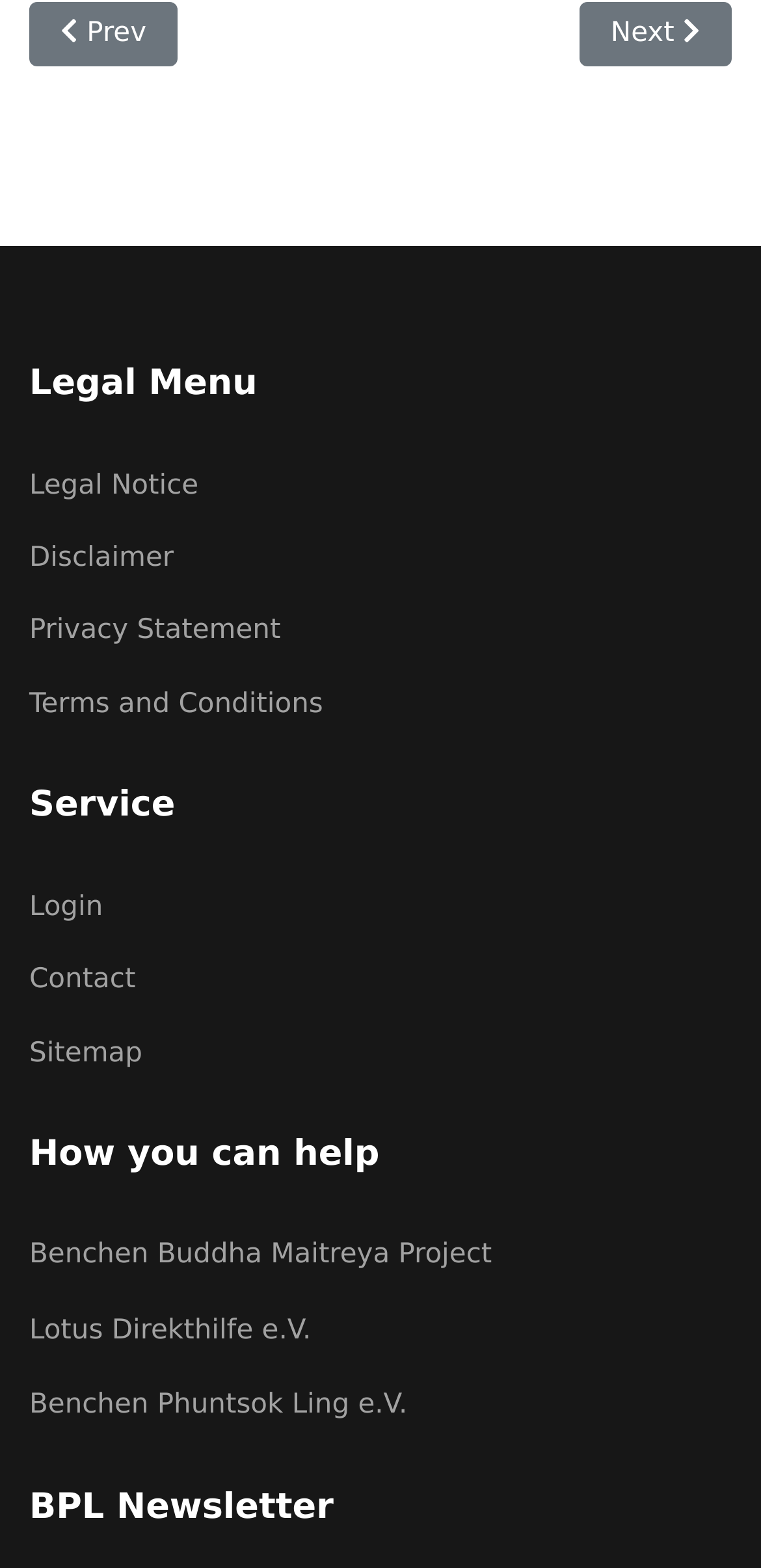How many links are under 'How you can help'?
Use the information from the screenshot to give a comprehensive response to the question.

Under the 'How you can help' heading, there are three links: 'Benchen Buddha Maitreya Project', 'Lotus Direkthilfe e.V.', and 'Benchen Phuntsok Ling e.V.'.